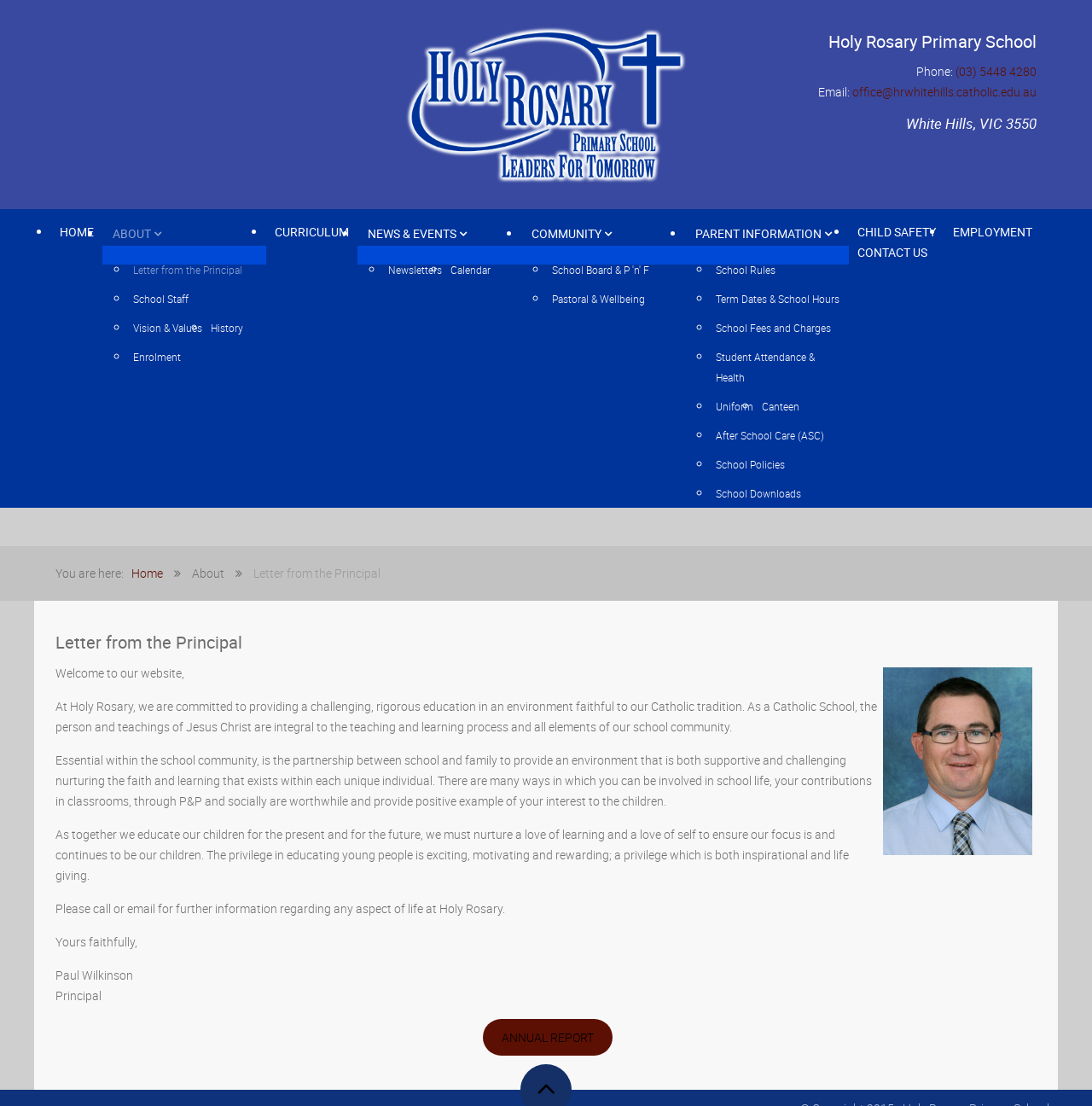Given the element description "After School Care (ASC)" in the screenshot, predict the bounding box coordinates of that UI element.

[0.652, 0.38, 0.759, 0.407]